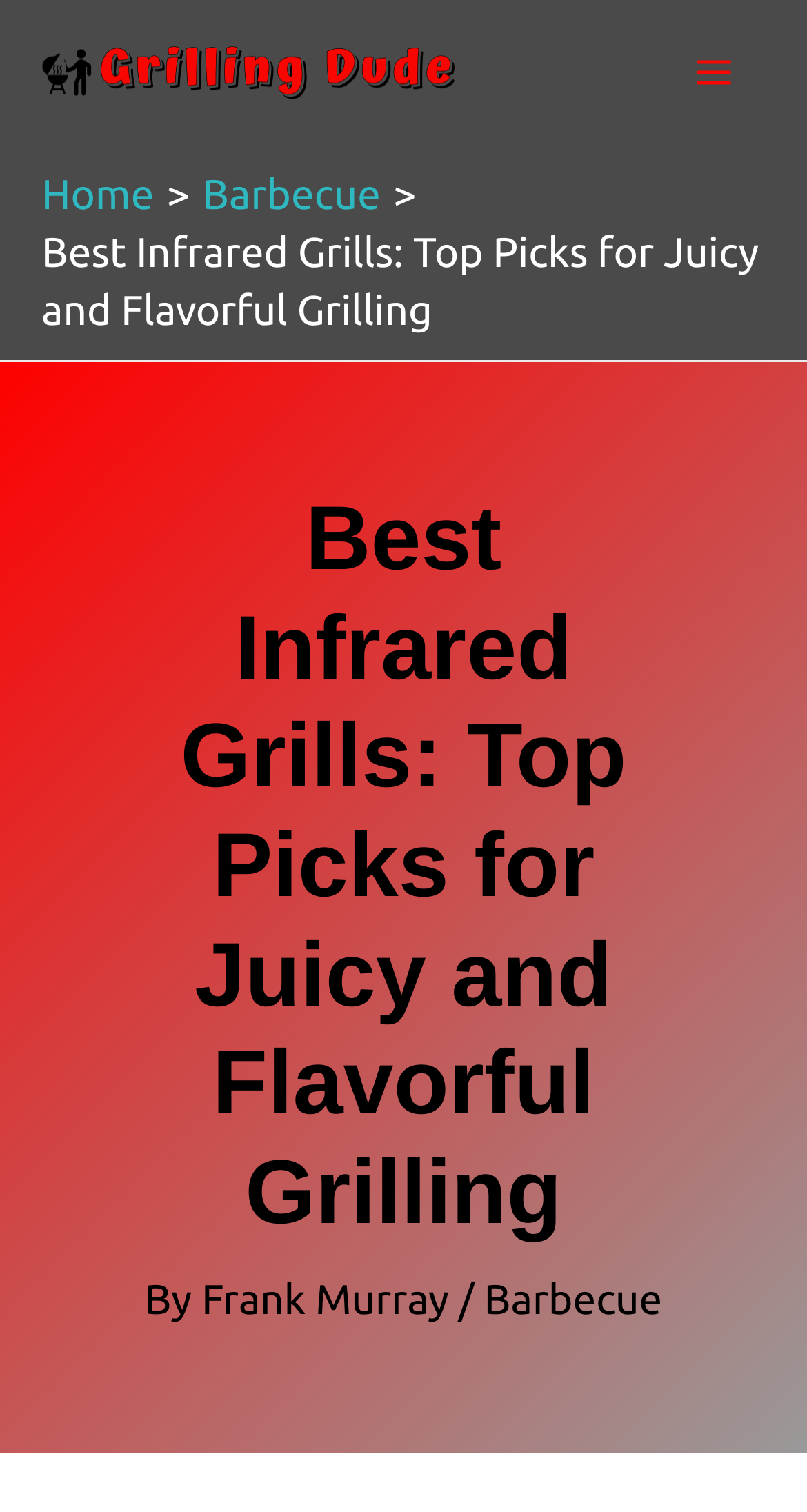Find the headline of the webpage and generate its text content.

Best Infrared Grills: Top Picks for Juicy and Flavorful Grilling